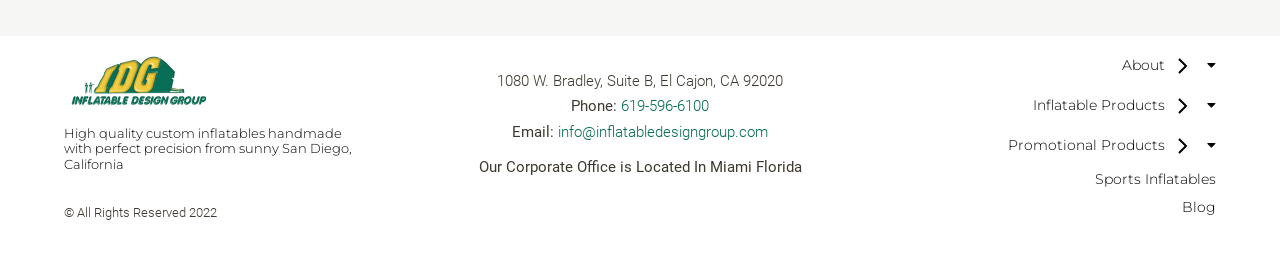What type of products does the company offer?
Please give a detailed and elaborate explanation in response to the question.

The type of products offered by the company is obtained from the link element with the text 'Inflatable Products' which is one of the main navigation links at the top of the webpage.